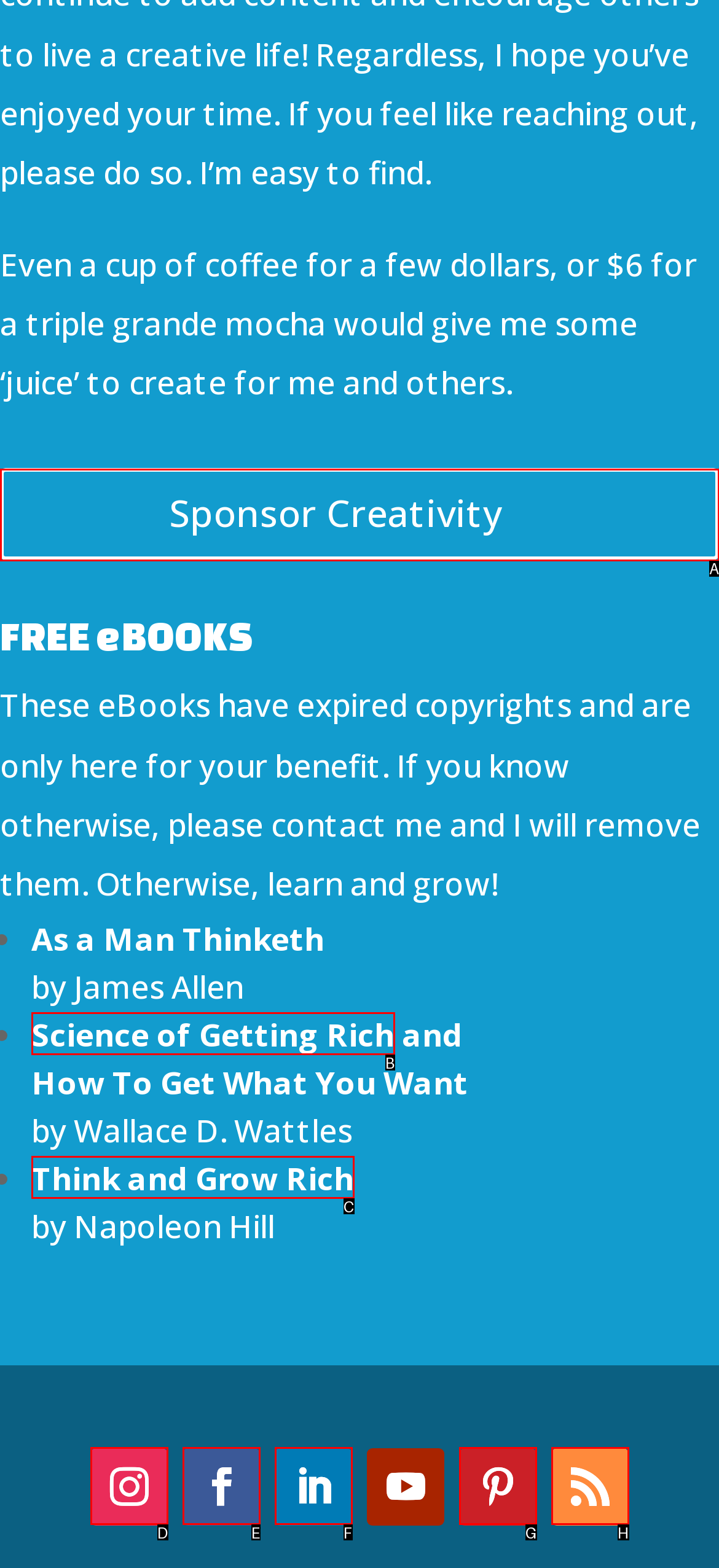Using the description: Follow, find the HTML element that matches it. Answer with the letter of the chosen option.

H